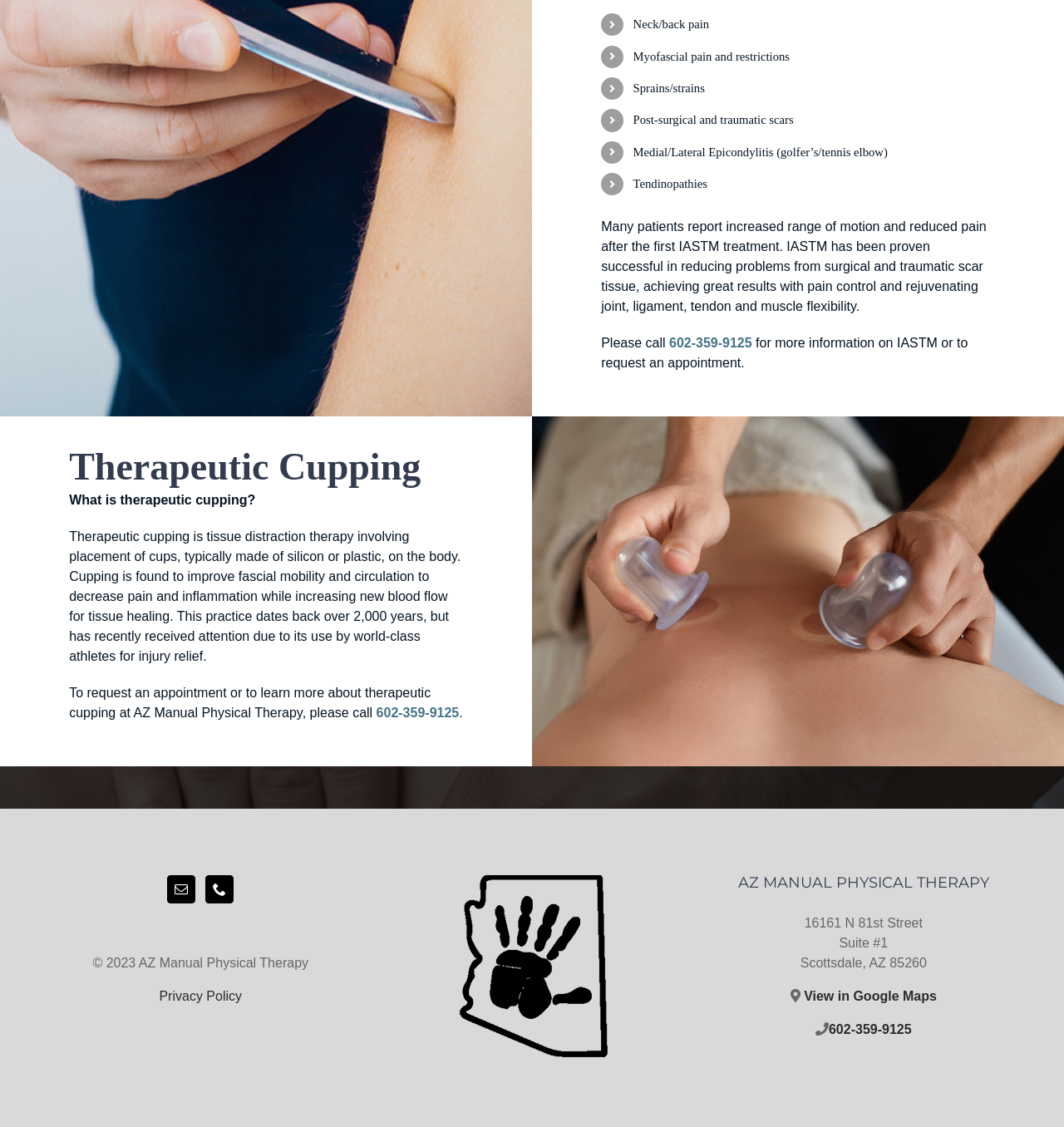Using the element description: "602-359-9125", determine the bounding box coordinates. The coordinates should be in the format [left, top, right, bottom], with values between 0 and 1.

[0.354, 0.626, 0.431, 0.639]